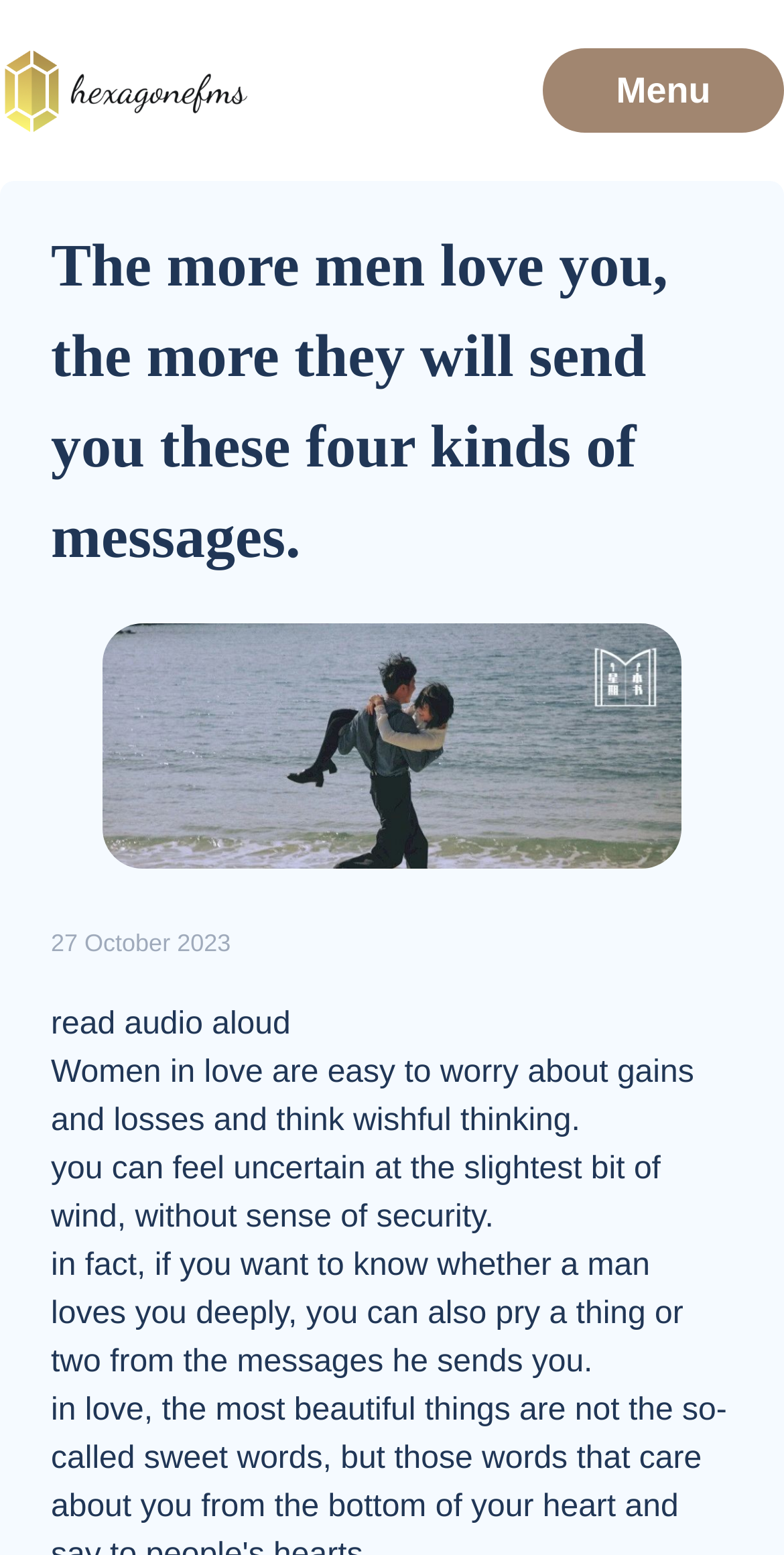Provide a short answer to the following question with just one word or phrase: How many kinds of messages are mentioned in the article?

four